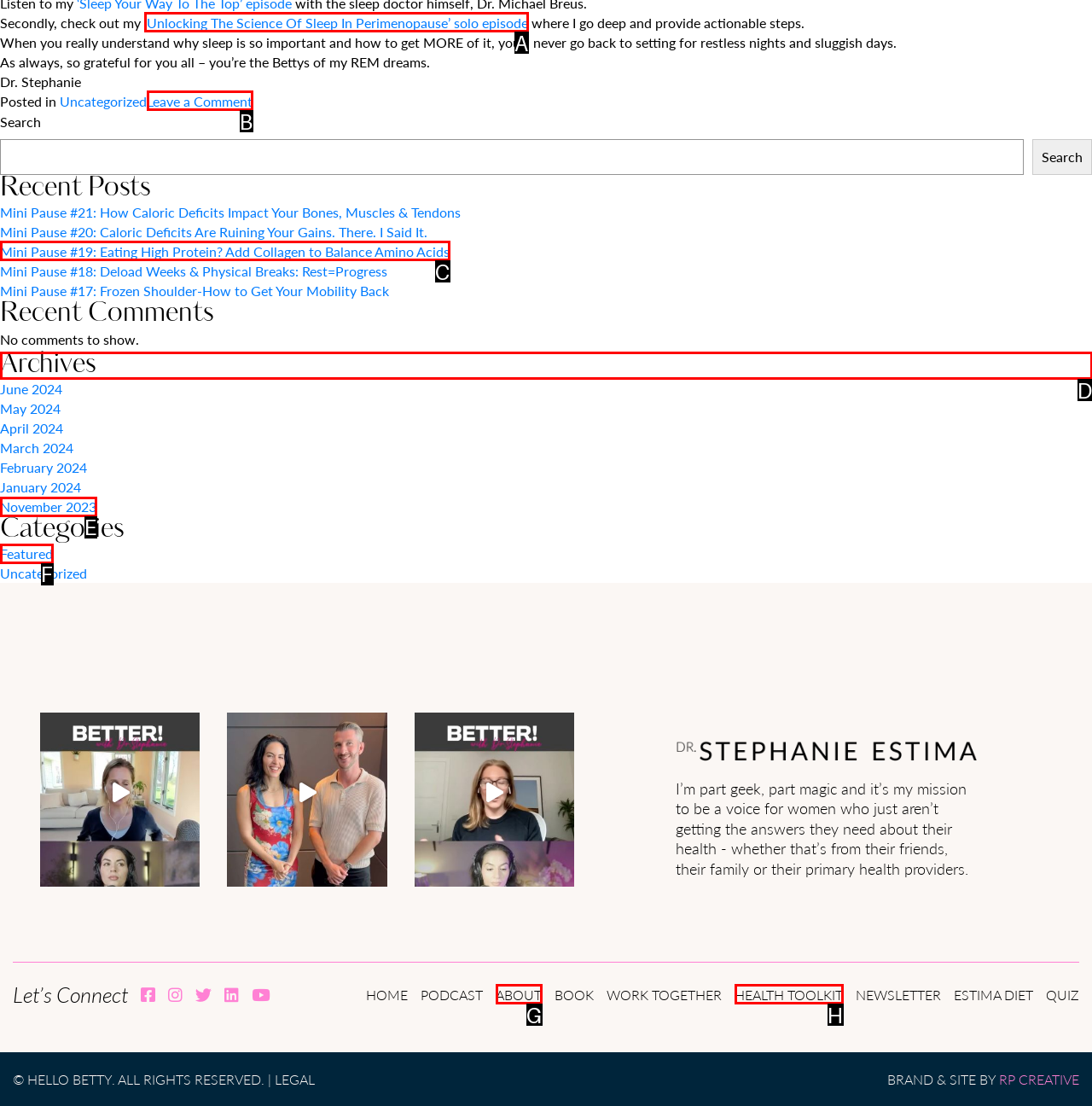Identify the correct lettered option to click in order to perform this task: View archives. Respond with the letter.

D